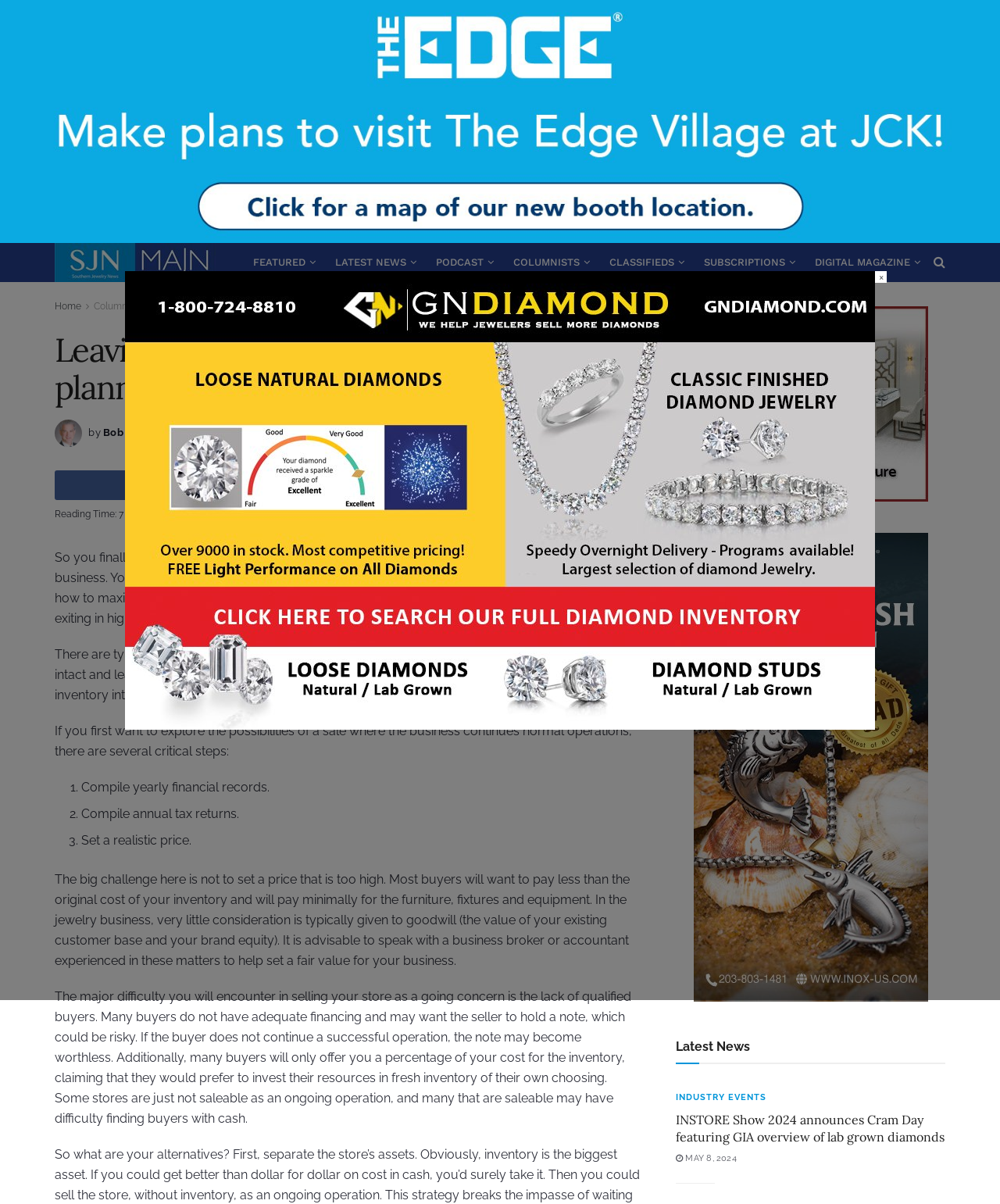Generate a thorough caption detailing the webpage content.

This webpage appears to be an article from Southern Jewelry News, a publication focused on the jewelry industry. At the top of the page, there is a navigation menu with links to various sections, including "FEATURED", "LATEST NEWS", "PODCAST", "COLUMNISTS", "CLASSIFIEDS", "SUBSCRIPTIONS", and "DIGITAL MAGAZINE". Below this menu, there is a heading that reads "Leaving the business in high style takes planning".

The article itself is written by Bob Epstein and was published on February 28, 2011. The content discusses the process of selling a retail business, specifically in the jewelry industry. The author explains that there are two main options: selling the business as a "going concern" or converting assets and inventory into cash through a sales event.

The article is divided into sections, with headings and bullet points outlining the steps involved in each option. There are also links to share the article on social media platforms, such as Facebook and Twitter.

On the right-hand side of the page, there is a section titled "Latest News" with a link to an article about the INSTORE Show 2024, featuring a GIA overview of lab-grown diamonds. There are also links to other news articles and a "close" button at the top right corner of the page.

Throughout the page, there are several images, including a logo for Southern Jewelry News and a photo of Bob Epstein. The overall layout is organized, with clear headings and concise text.